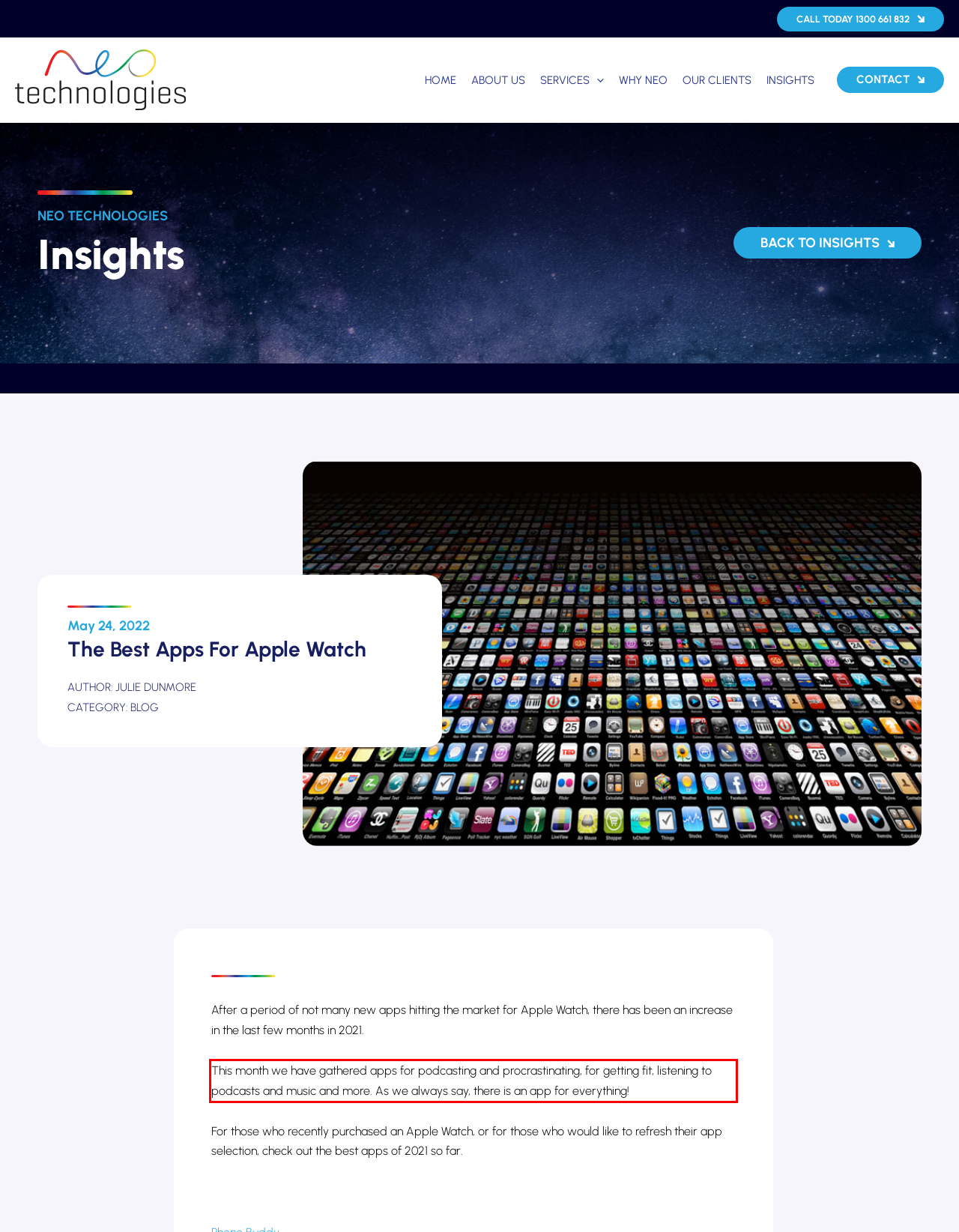Review the screenshot of the webpage and recognize the text inside the red rectangle bounding box. Provide the extracted text content.

This month we have gathered apps for podcasting and procrastinating, for getting fit, listening to podcasts and music and more. As we always say, there is an app for everything!